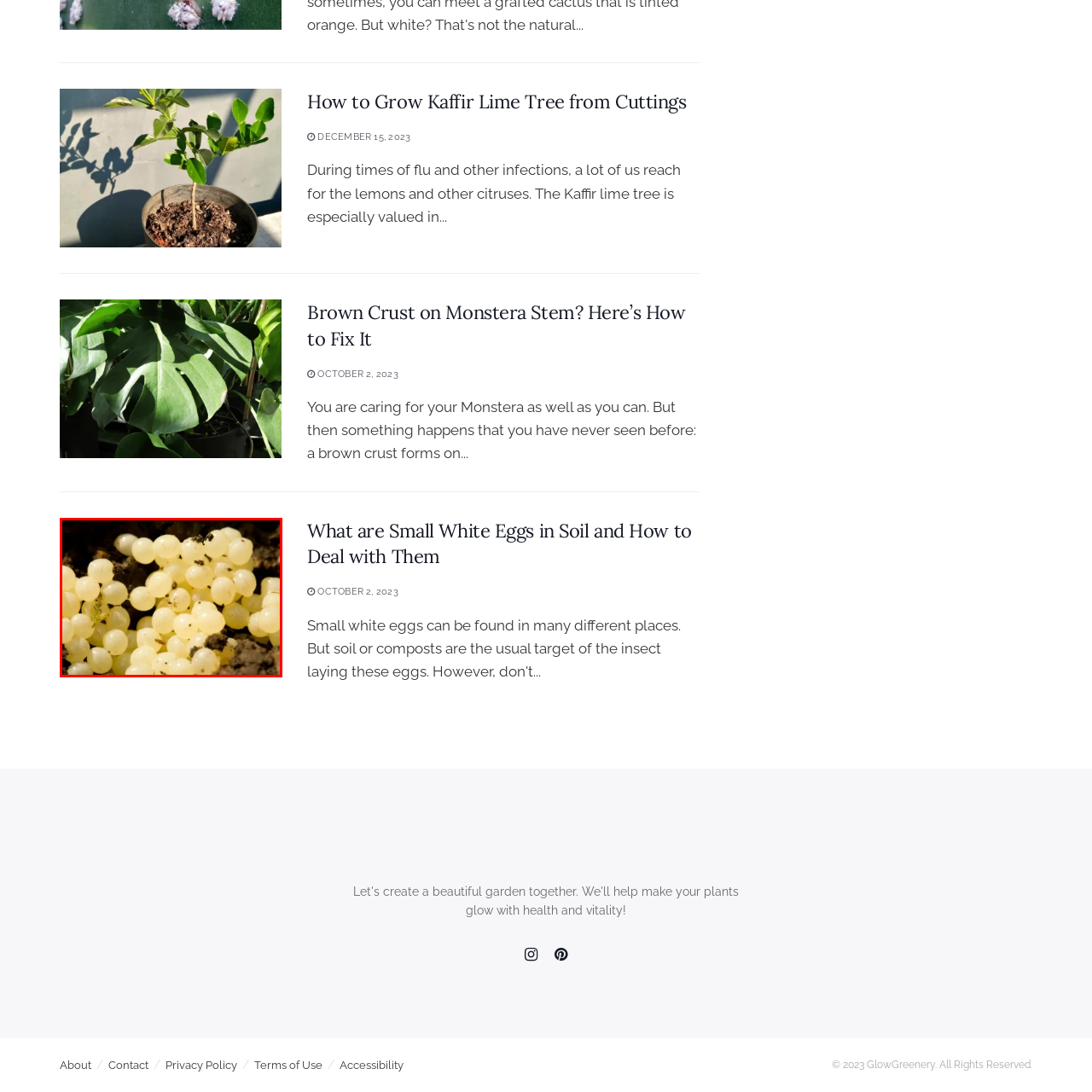Give an in-depth description of the image highlighted with the red boundary.

The image showcases a cluster of small, round, pale yellowish eggs nestled in dark, rich soil. These eggs may belong to certain insects or pests that often inhabit garden environments. Such formations can be a concern for gardeners, as they might indicate potential infestations that could harm plants. Understanding the nature and origin of these small white eggs is crucial for effective pest management and maintaining garden health. This visual serves as a prompt to explore methods of identifying and dealing with them in order to ensure a thriving gardening ecosystem.